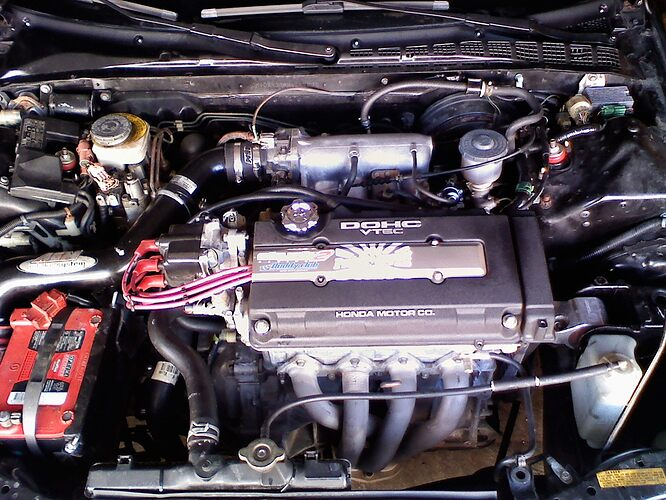Provide a brief response to the question using a single word or phrase: 
What is the purpose of the air intake tube?

Enhancing engine performance